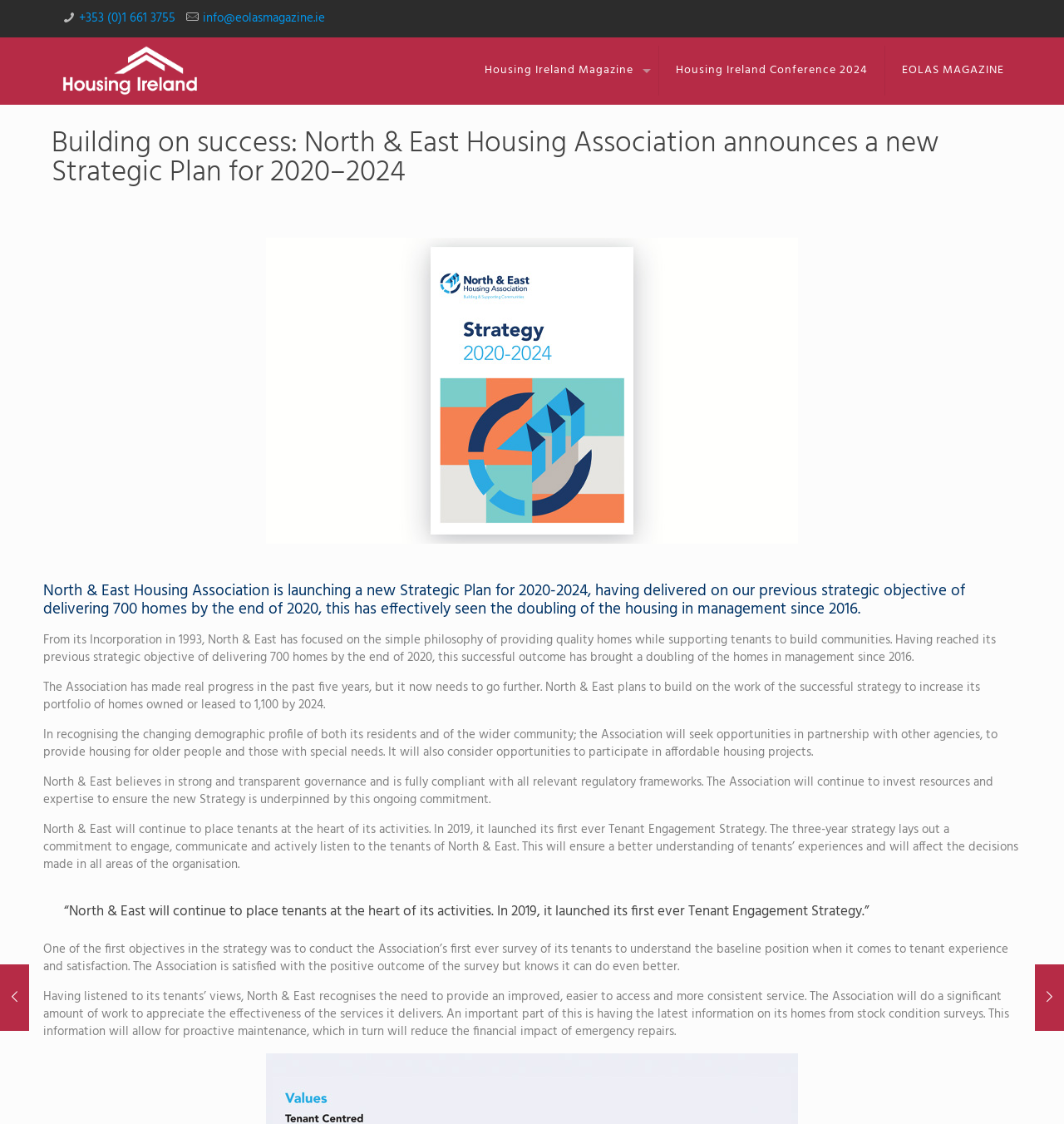Identify the bounding box coordinates of the clickable section necessary to follow the following instruction: "Click the phone number to contact". The coordinates should be presented as four float numbers from 0 to 1, i.e., [left, top, right, bottom].

[0.074, 0.007, 0.165, 0.025]